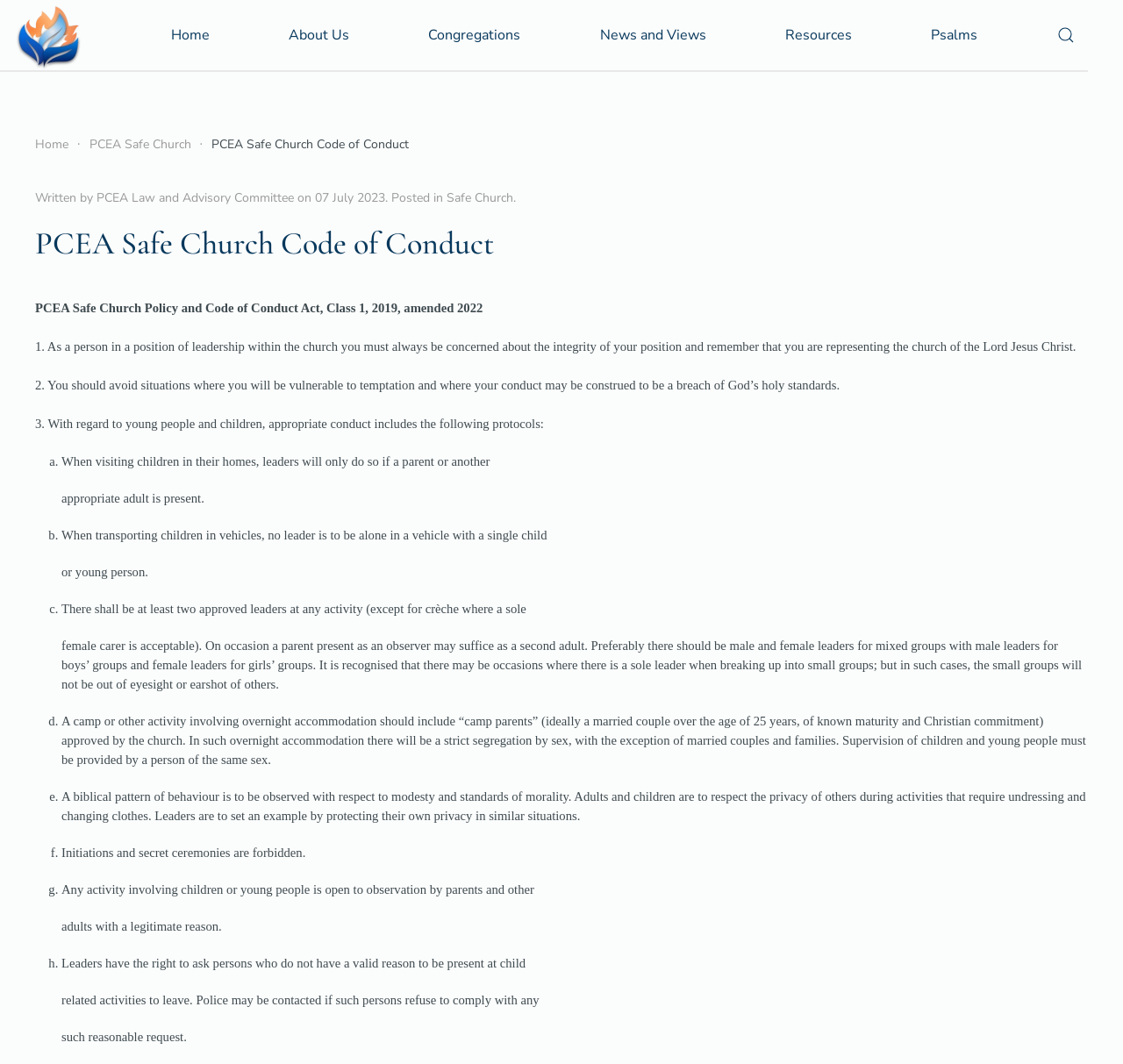Find and provide the bounding box coordinates for the UI element described with: "News and Views".

[0.534, 0.008, 0.629, 0.058]